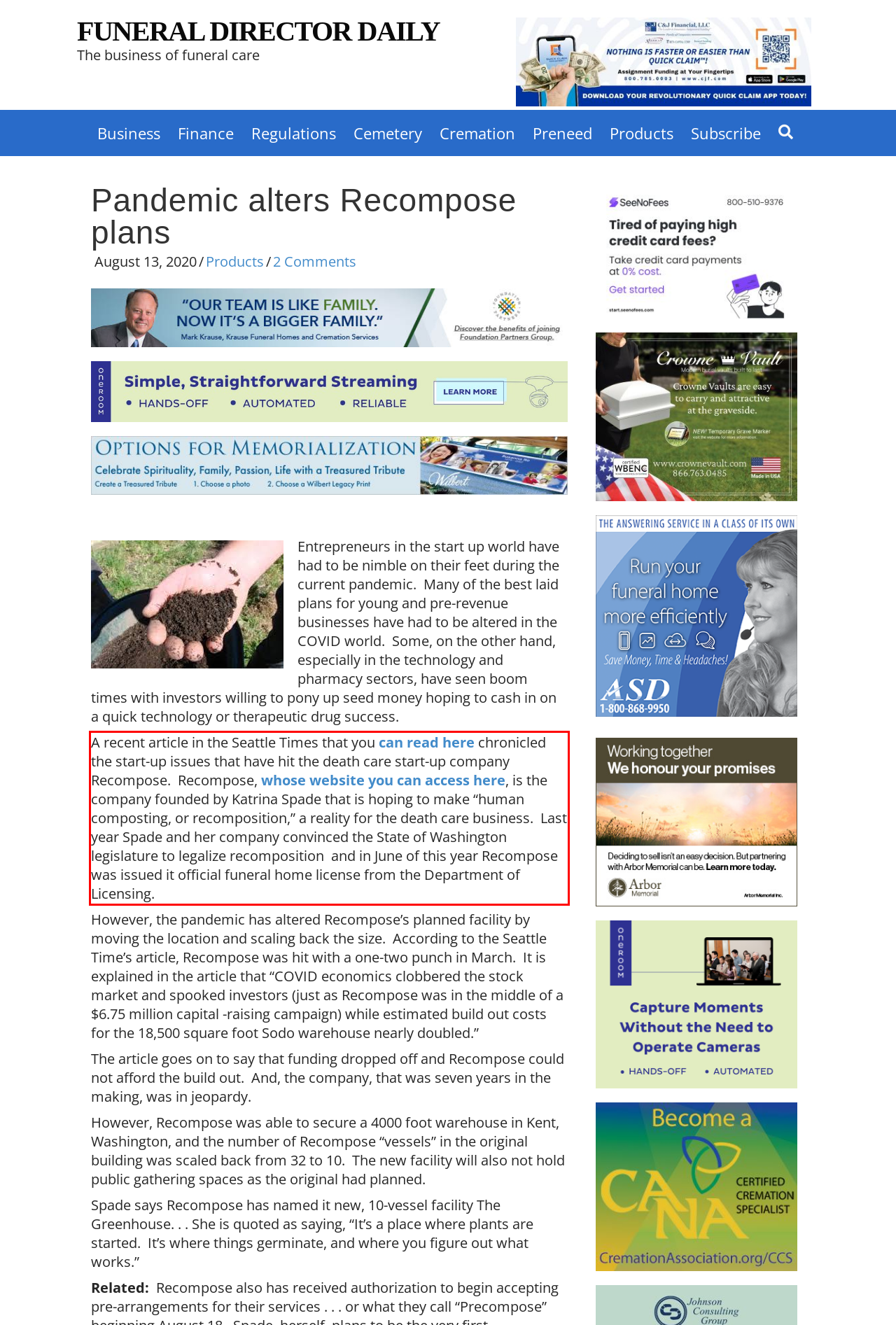You are given a webpage screenshot with a red bounding box around a UI element. Extract and generate the text inside this red bounding box.

A recent article in the Seattle Times that you can read here chronicled the start-up issues that have hit the death care start-up company Recompose. Recompose, whose website you can access here, is the company founded by Katrina Spade that is hoping to make “human composting, or recomposition,” a reality for the death care business. Last year Spade and her company convinced the State of Washington legislature to legalize recomposition and in June of this year Recompose was issued it official funeral home license from the Department of Licensing.